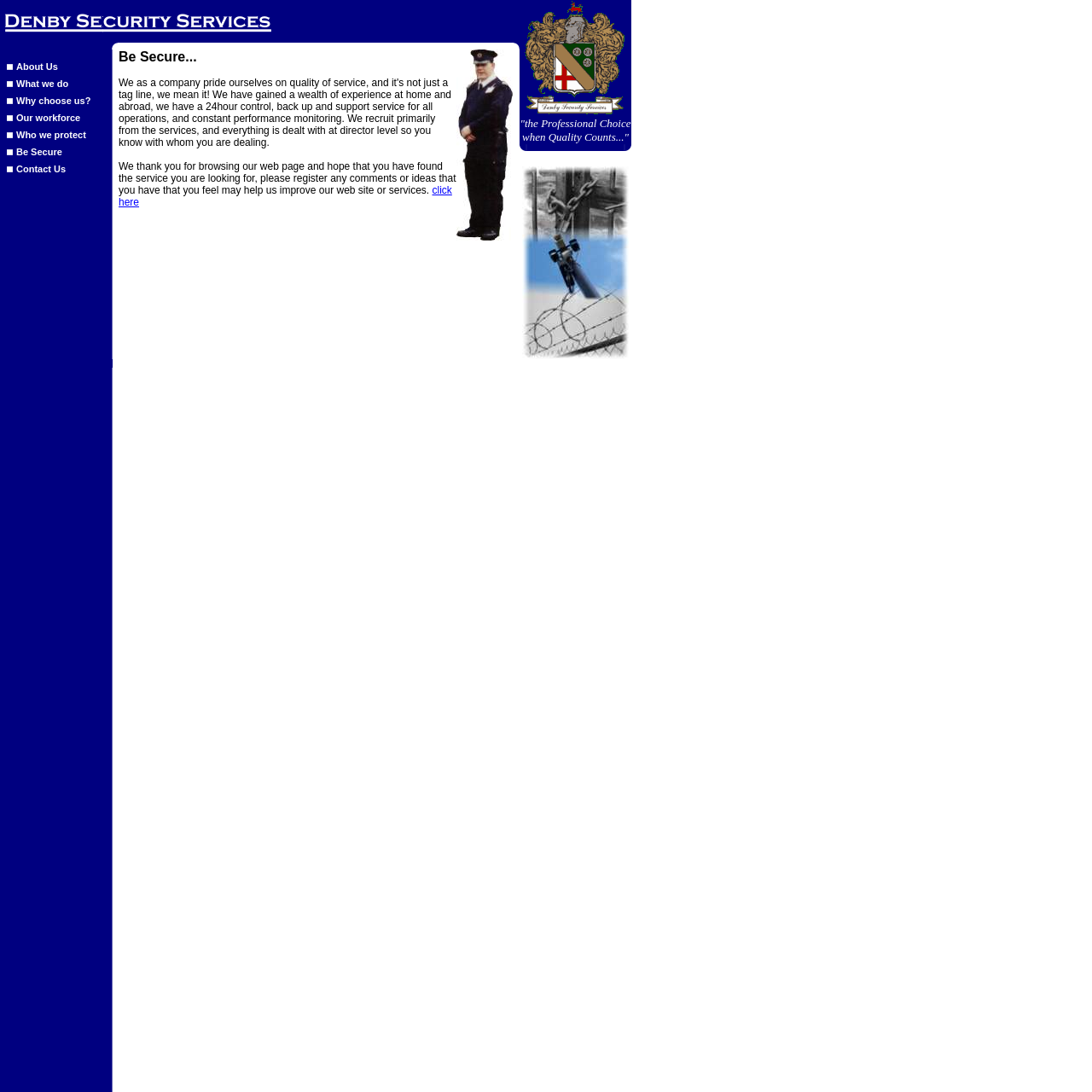Pinpoint the bounding box coordinates of the element you need to click to execute the following instruction: "Click About Us". The bounding box should be represented by four float numbers between 0 and 1, in the format [left, top, right, bottom].

[0.015, 0.056, 0.053, 0.066]